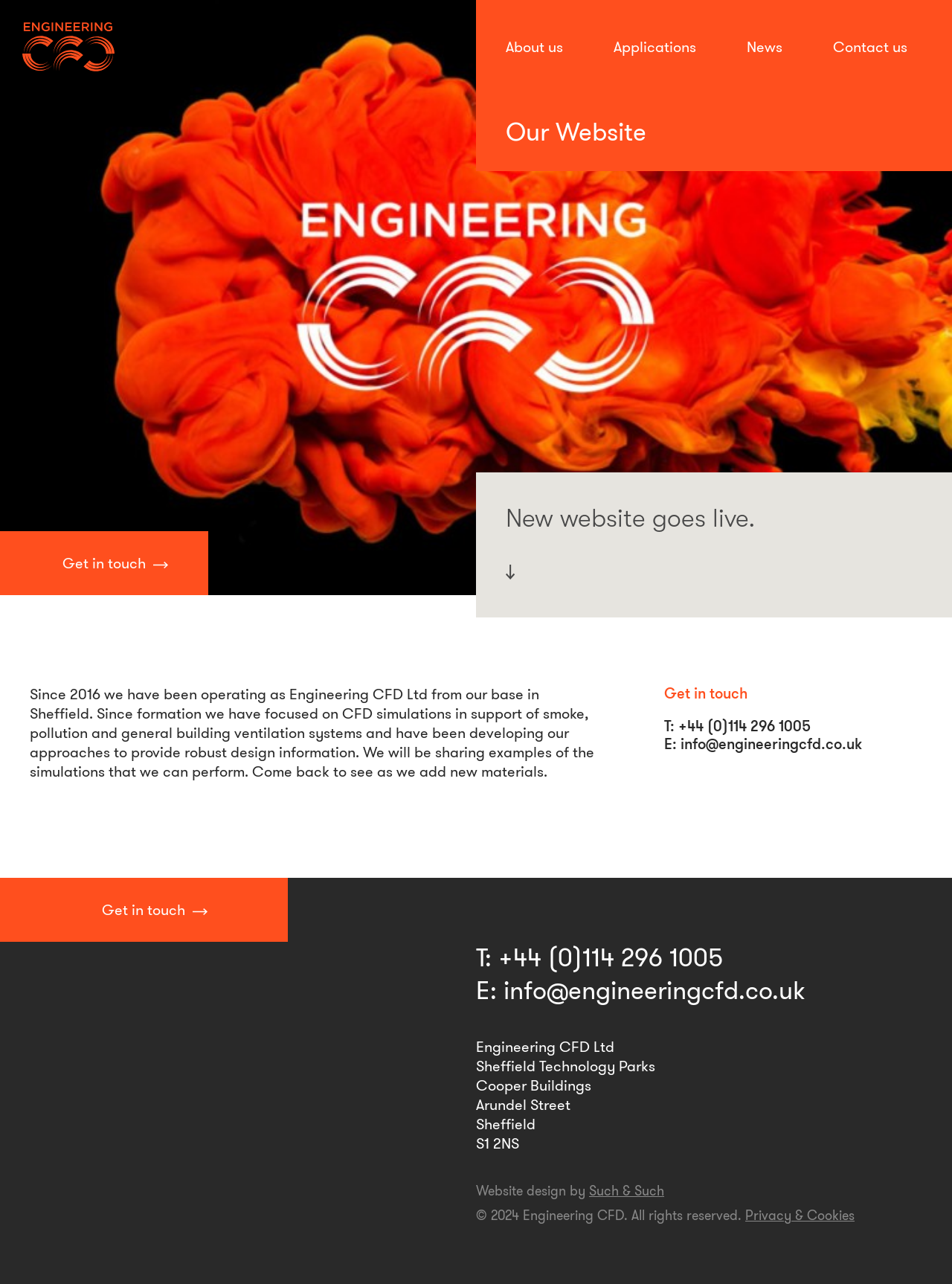What is the location of the company?
Please ensure your answer is as detailed and informative as possible.

I found the location of the company by looking at the series of StaticText elements with the text 'Sheffield Technology Parks', 'Cooper Buildings', 'Arundel Street', 'Sheffield', and 'S1 2NS' located at [0.5, 0.822, 0.688, 0.839], [0.5, 0.837, 0.621, 0.854], [0.5, 0.852, 0.599, 0.869], [0.5, 0.868, 0.562, 0.884], and [0.5, 0.883, 0.545, 0.899] respectively. These elements are likely to be the location of the company as they are displayed in a format typical of addresses.